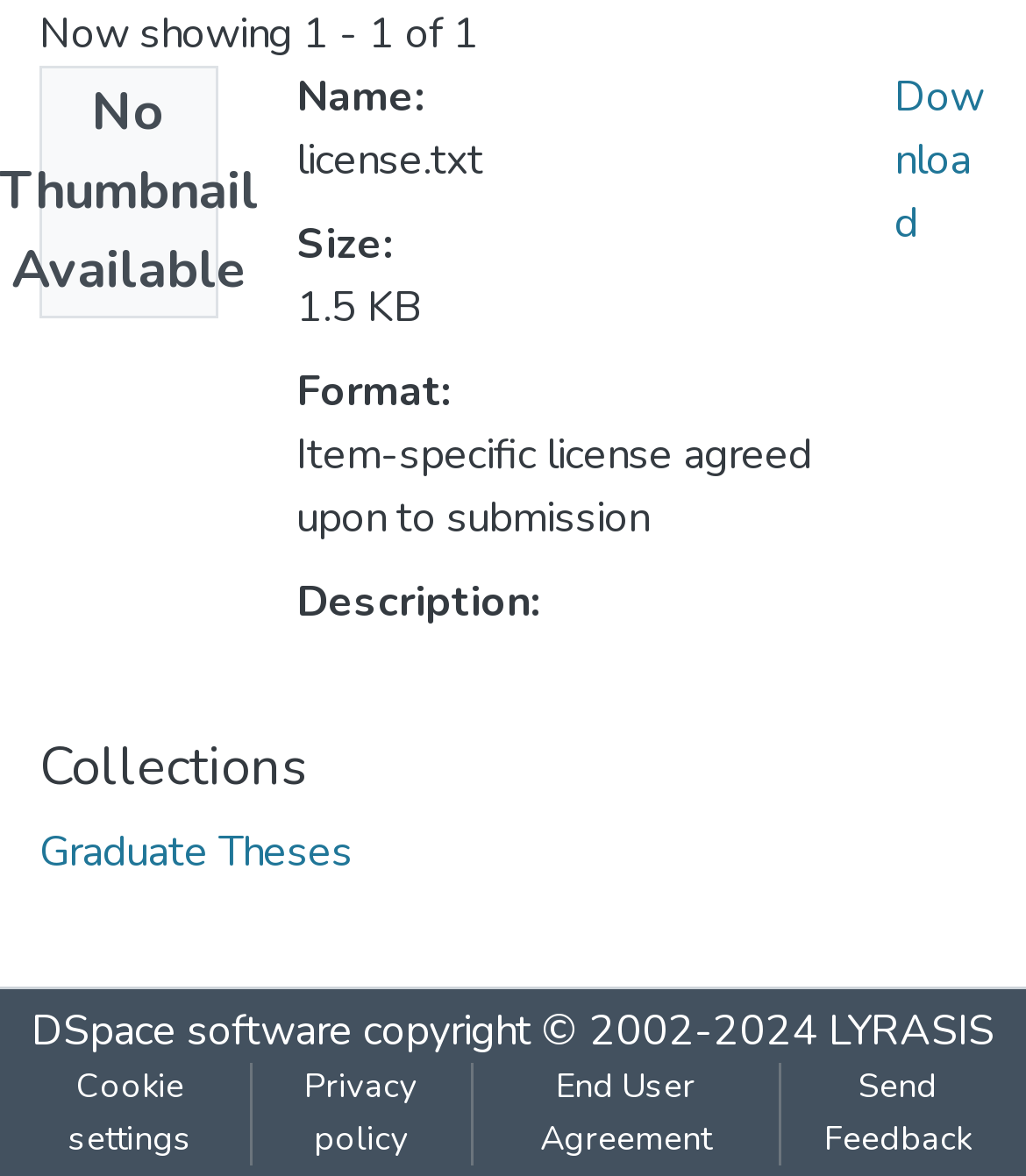Please specify the bounding box coordinates of the area that should be clicked to accomplish the following instruction: "Send Feedback". The coordinates should consist of four float numbers between 0 and 1, i.e., [left, top, right, bottom].

[0.761, 0.905, 0.99, 0.991]